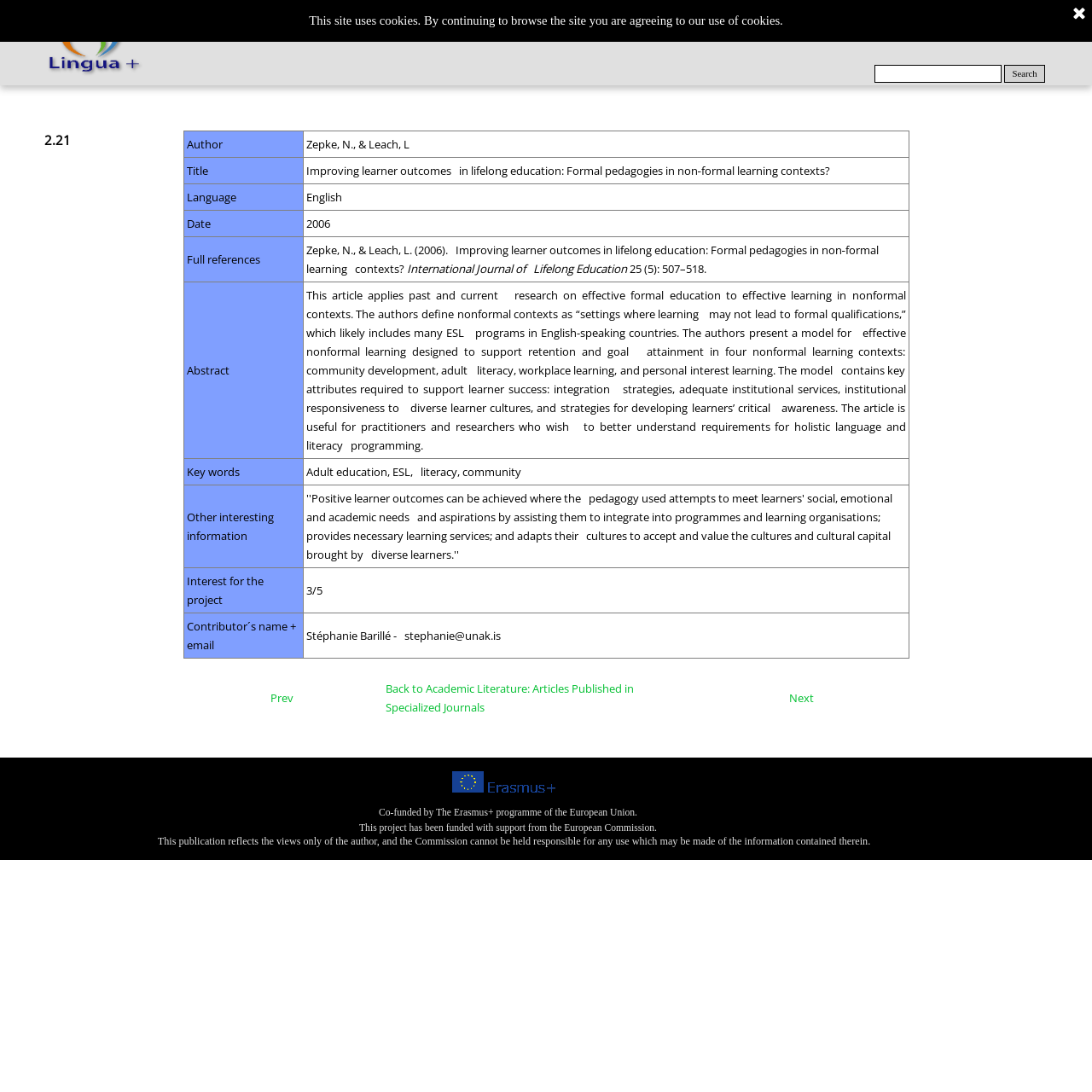Who are the authors of the article?
Please provide a detailed answer to the question.

I found the authors' names by looking at the table with the grid cells, where the authors are mentioned in the first row, second column.